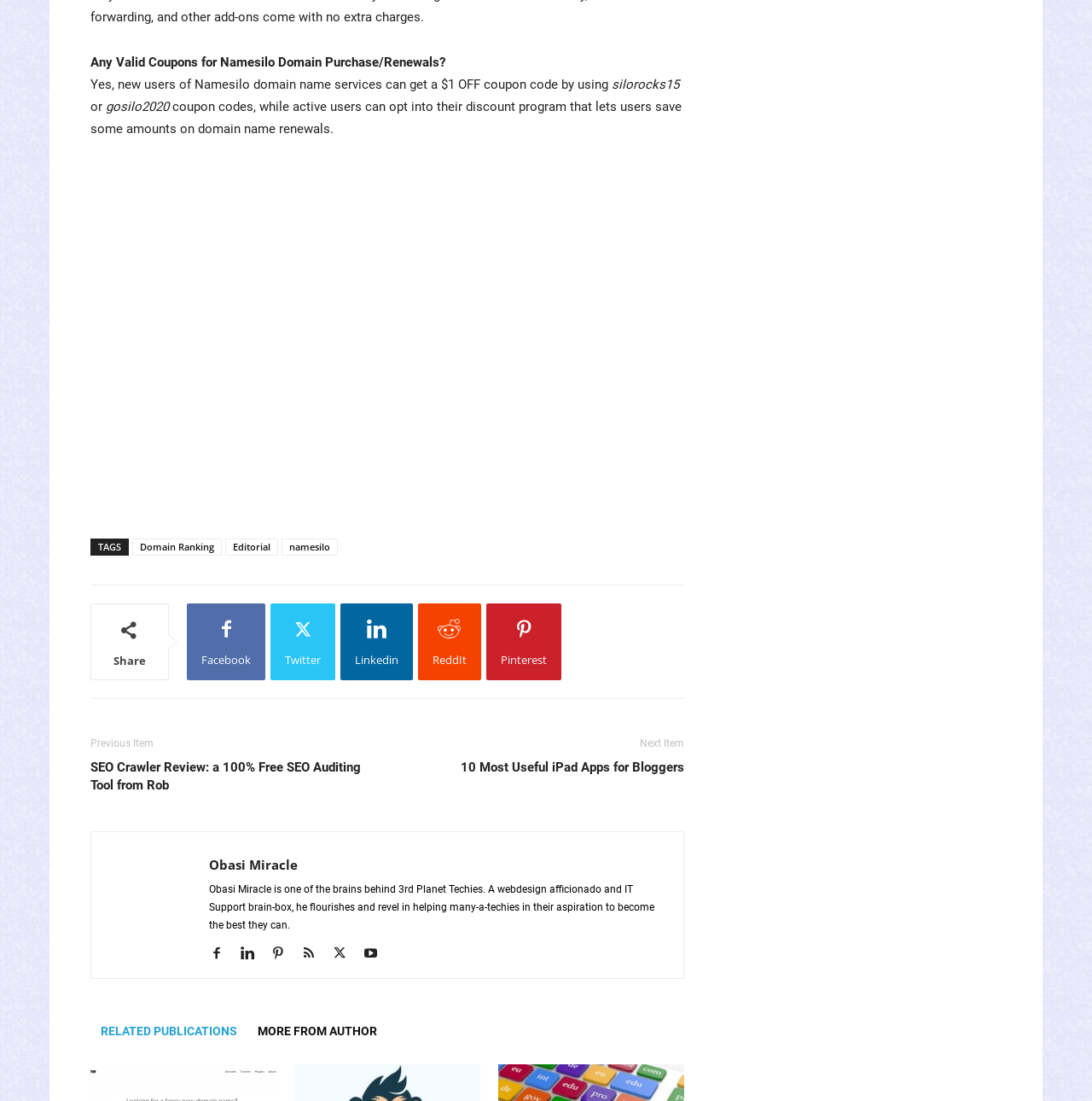What are the social media platforms available for sharing?
Based on the image content, provide your answer in one word or a short phrase.

Facebook, Twitter, Linkedin, ReddIt, Pinterest